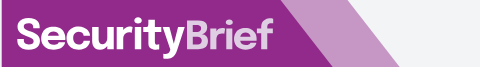What sector does SecurityBrief focus on?
Examine the image and provide an in-depth answer to the question.

SecurityBrief focuses on the cybersecurity sector, as evident from the caption, which highlights the organization's commitment to delivering important information in this sector.